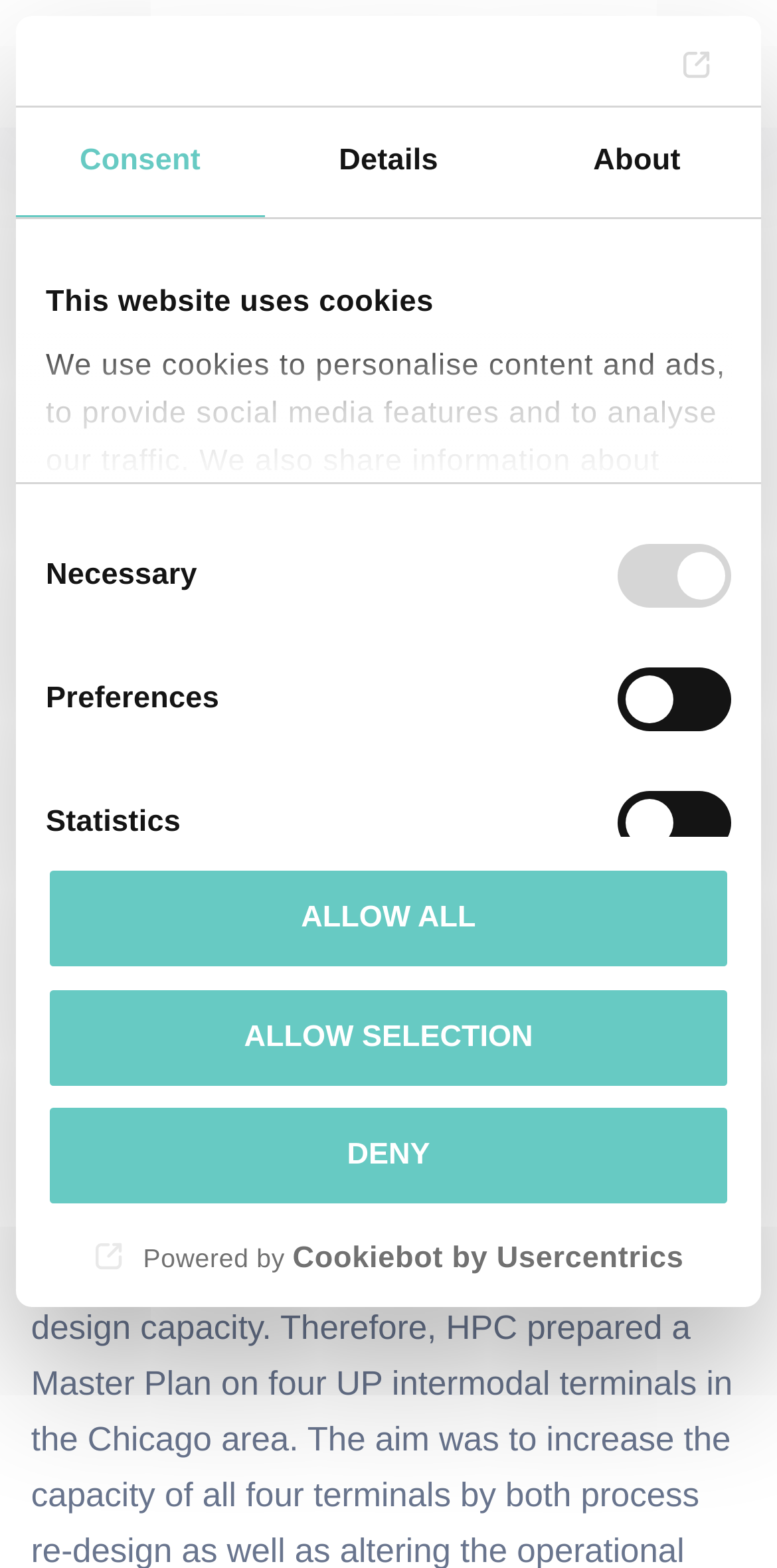Look at the image and give a detailed response to the following question: What is the name of the consulting firm mentioned on the webpage?

The name of the consulting firm mentioned on the webpage is HPC Hamburg Port Consulting GmbH, as indicated by the link at the top of the webpage.